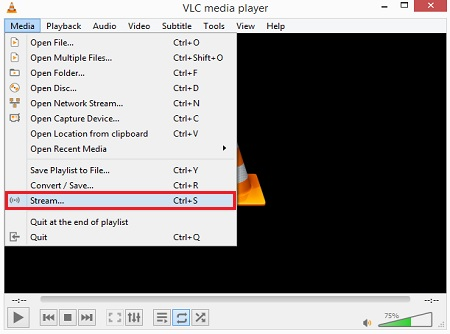Give a concise answer of one word or phrase to the question: 
What is the purpose of the 'Stream...' option?

Configuring streaming